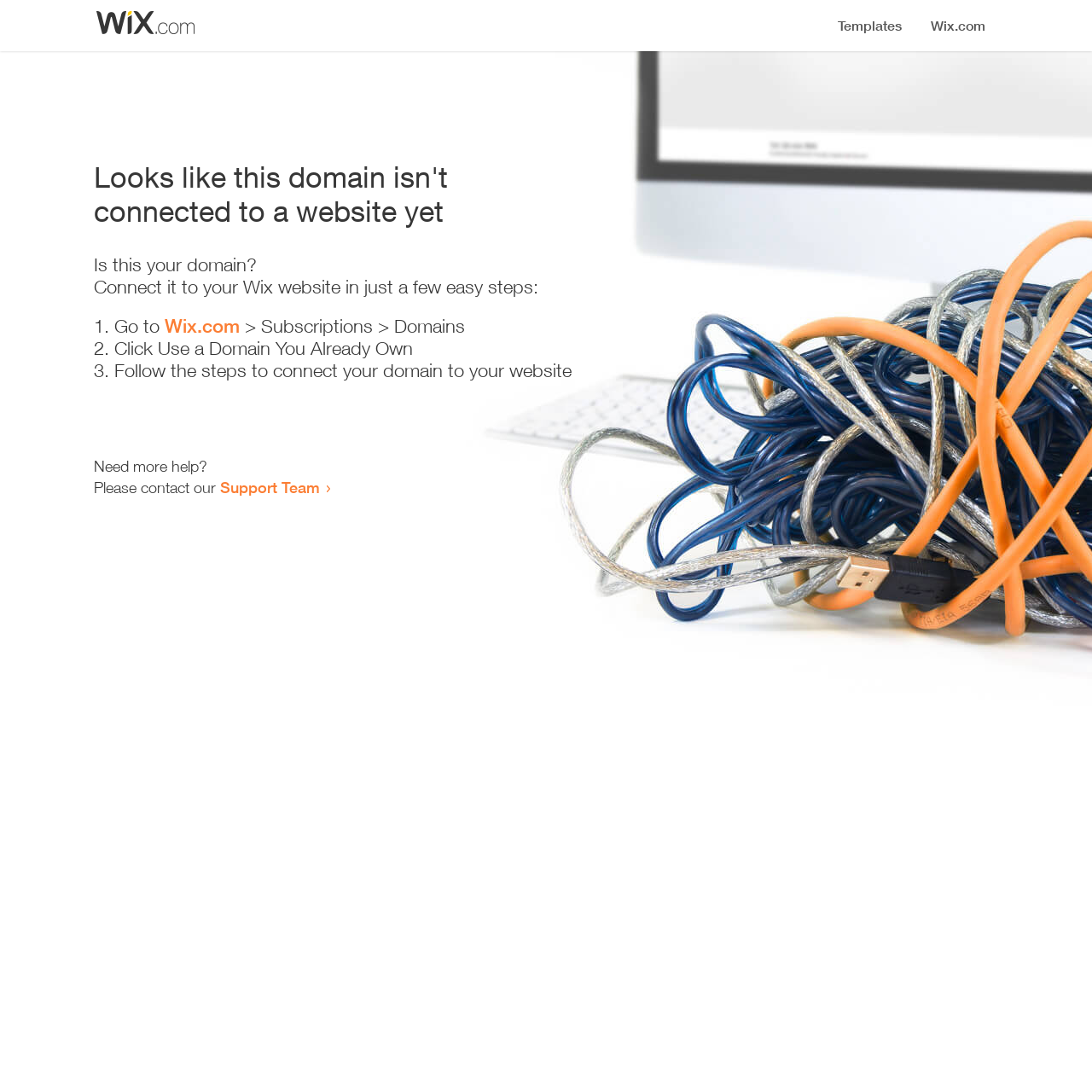Using the image as a reference, answer the following question in as much detail as possible:
What is the status of the domain?

Based on the heading 'Looks like this domain isn't connected to a website yet', it is clear that the domain is not connected to a website.